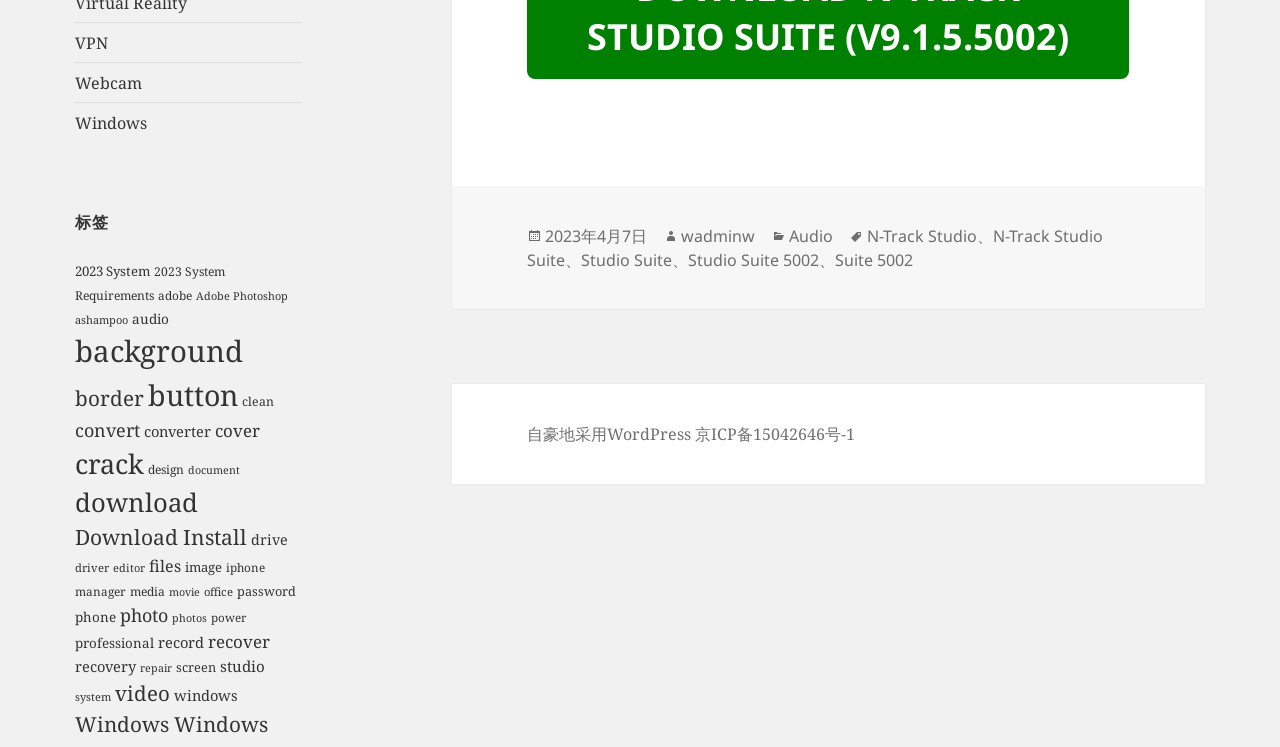What is the category of the article?
Answer the question in a detailed and comprehensive manner.

I looked at the footer section of the webpage and found the category information, which is 'Audio'.